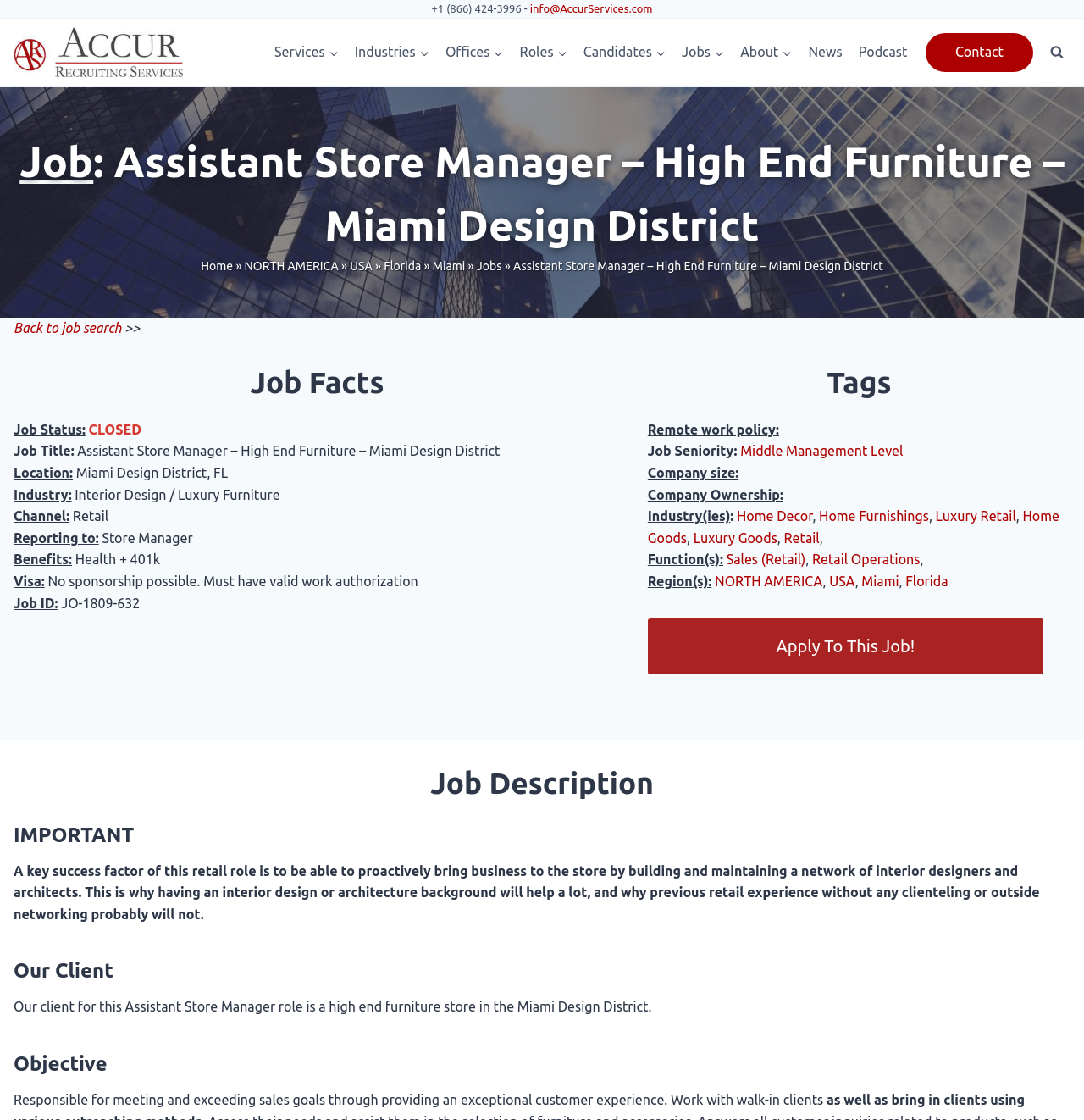Please specify the bounding box coordinates of the element that should be clicked to execute the given instruction: 'Search for jobs'. Ensure the coordinates are four float numbers between 0 and 1, expressed as [left, top, right, bottom].

[0.962, 0.035, 0.988, 0.059]